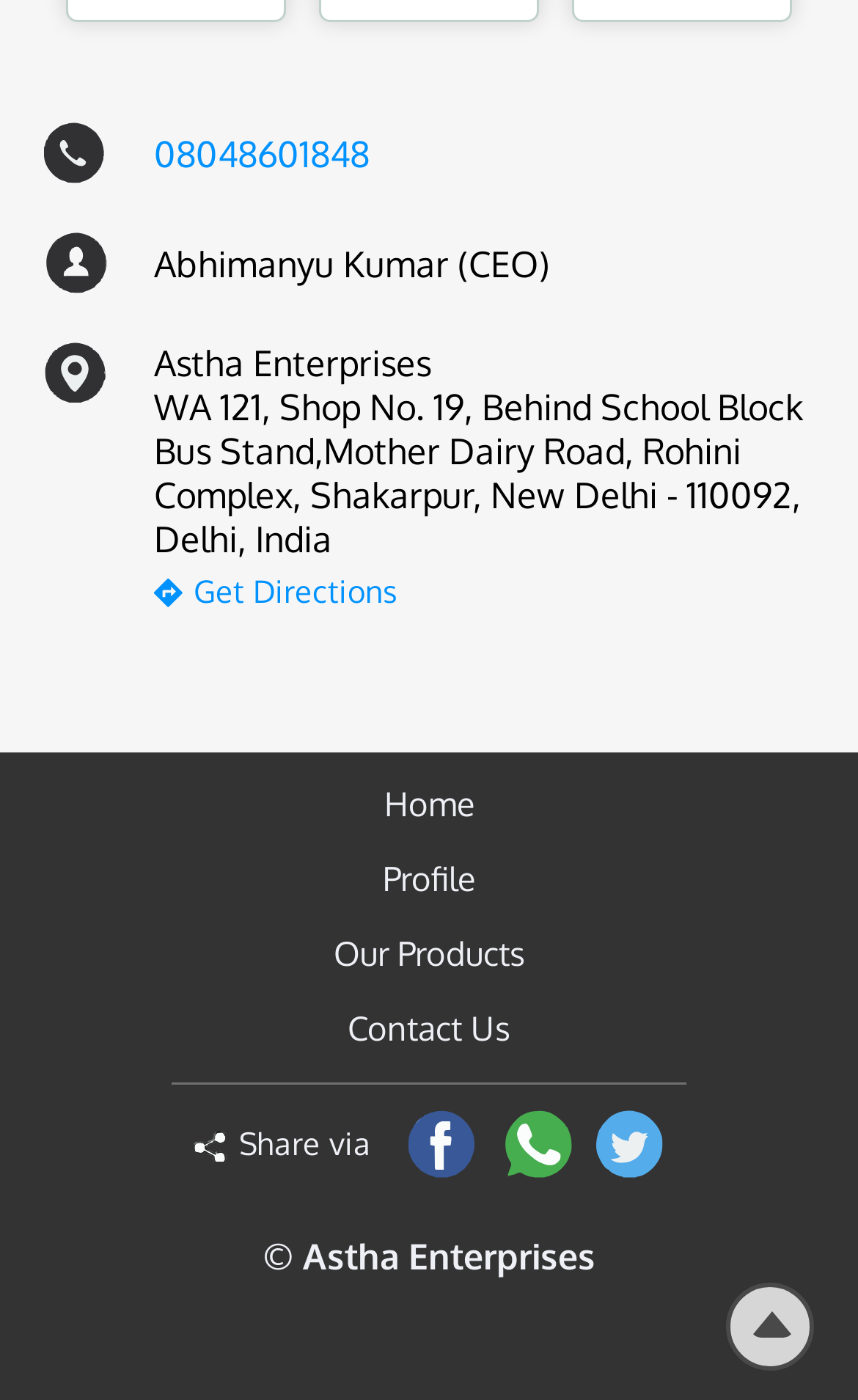Please provide the bounding box coordinates for the element that needs to be clicked to perform the following instruction: "View contact information". The coordinates should be given as four float numbers between 0 and 1, i.e., [left, top, right, bottom].

[0.0, 0.713, 1.0, 0.758]